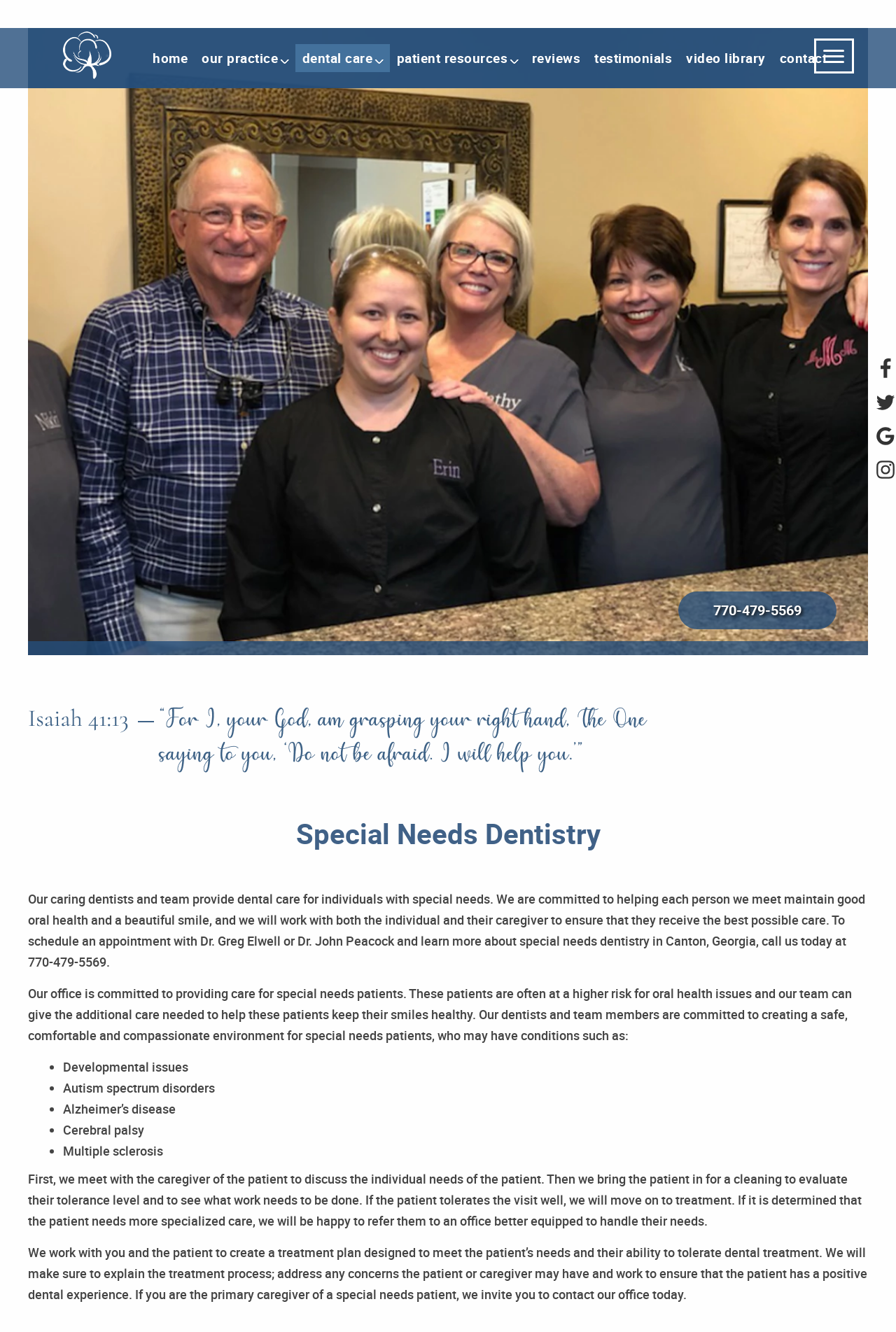Please determine the bounding box coordinates for the element that should be clicked to follow these instructions: "Toggle mobile menu".

[0.911, 0.03, 0.95, 0.053]